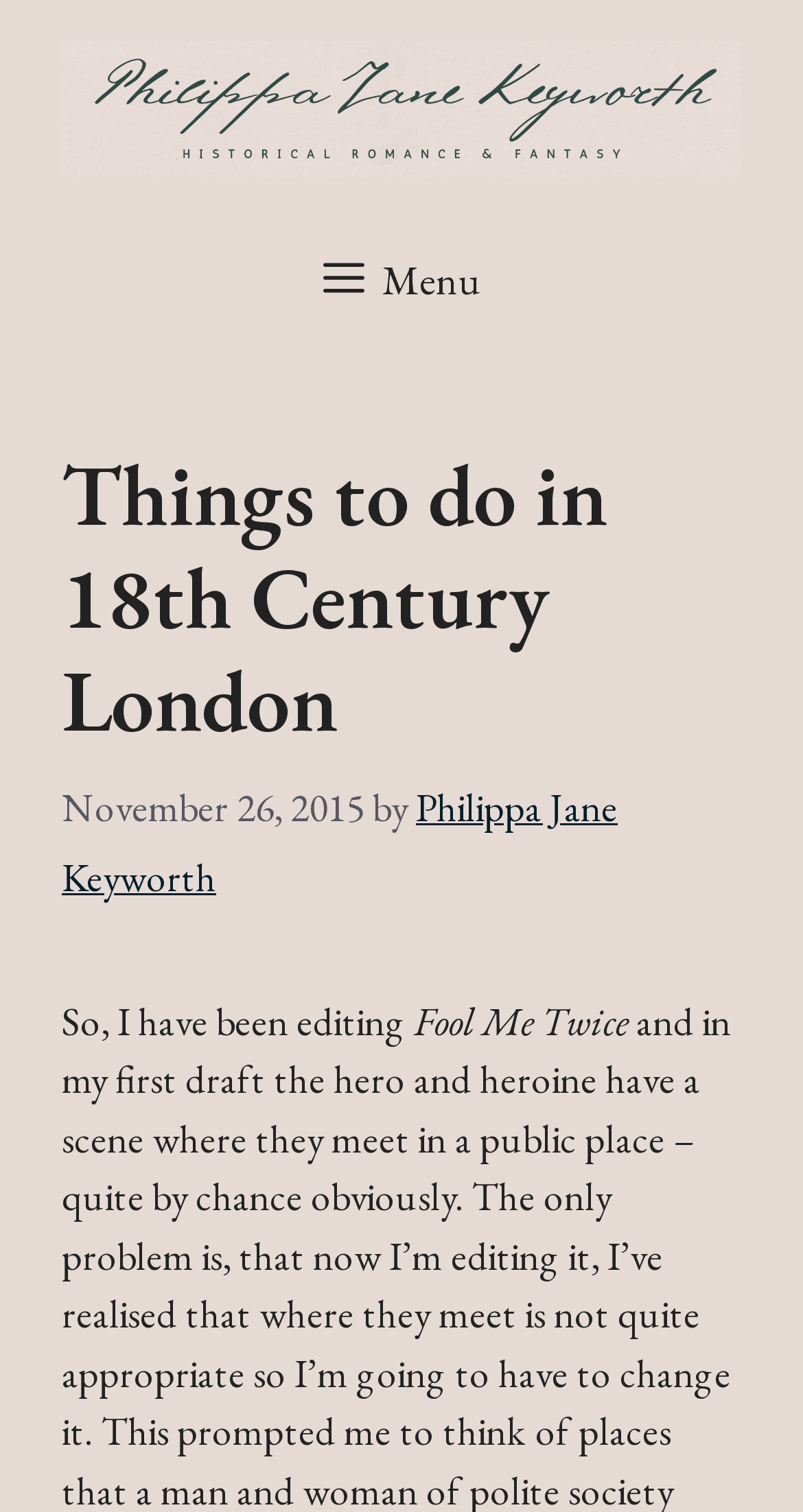Examine the screenshot and answer the question in as much detail as possible: When was the article published?

The publication date of the article can be found in the article section, where it is written as 'November 26, 2015' next to the author's name.